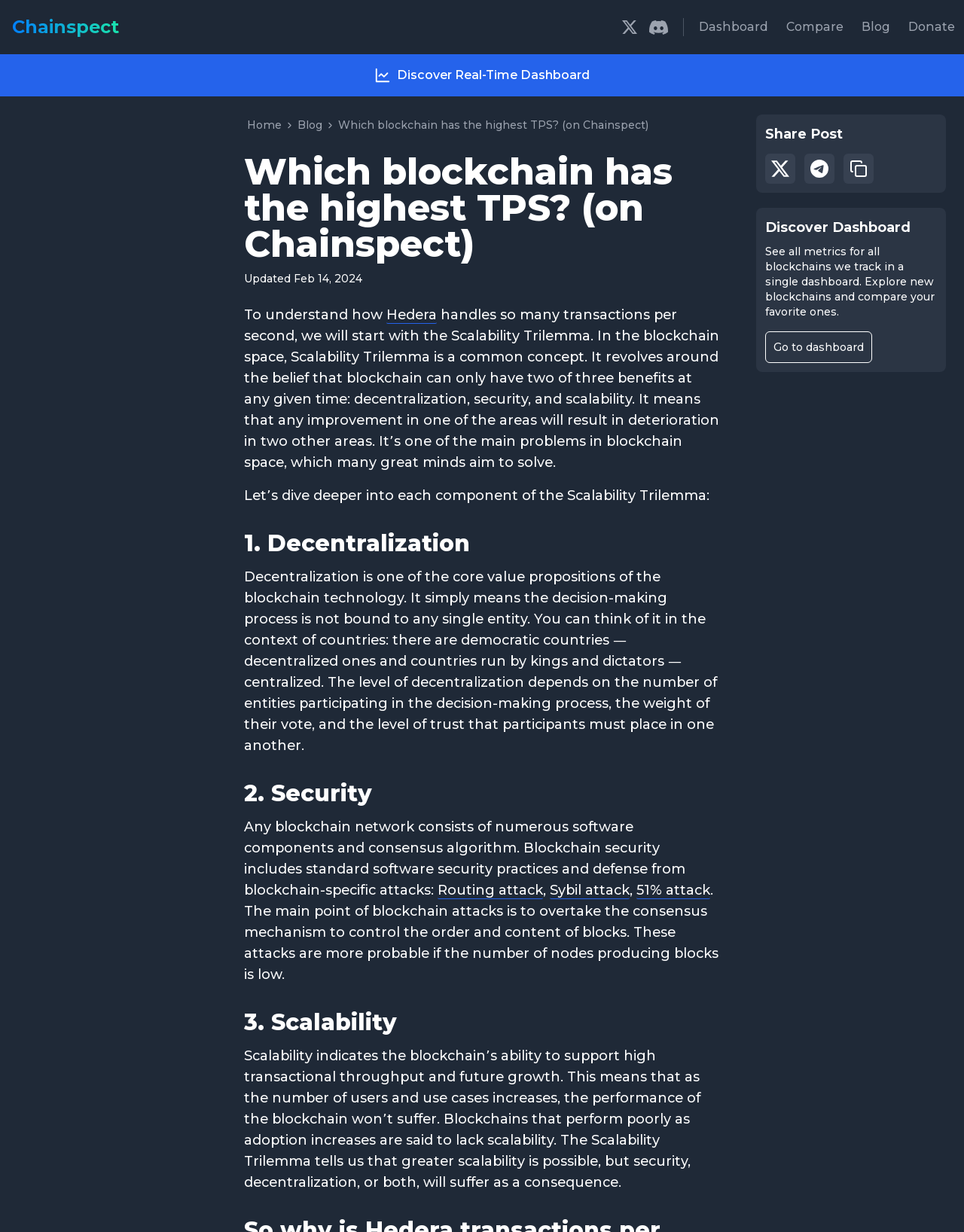Please identify the coordinates of the bounding box for the clickable region that will accomplish this instruction: "Learn about Hedera".

[0.401, 0.249, 0.453, 0.263]